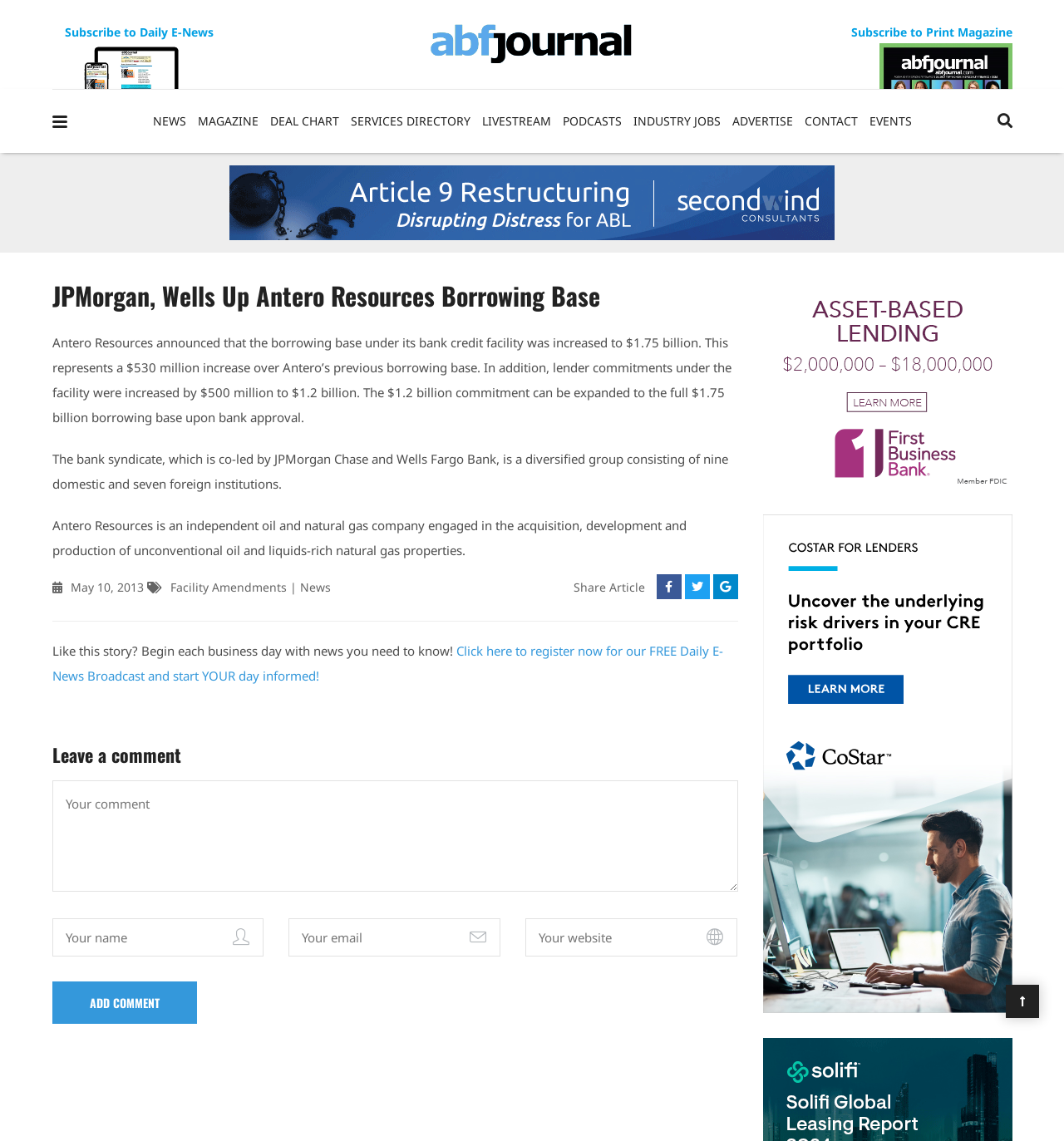Determine the bounding box coordinates of the clickable region to carry out the instruction: "Click on NEWS".

[0.139, 0.079, 0.179, 0.134]